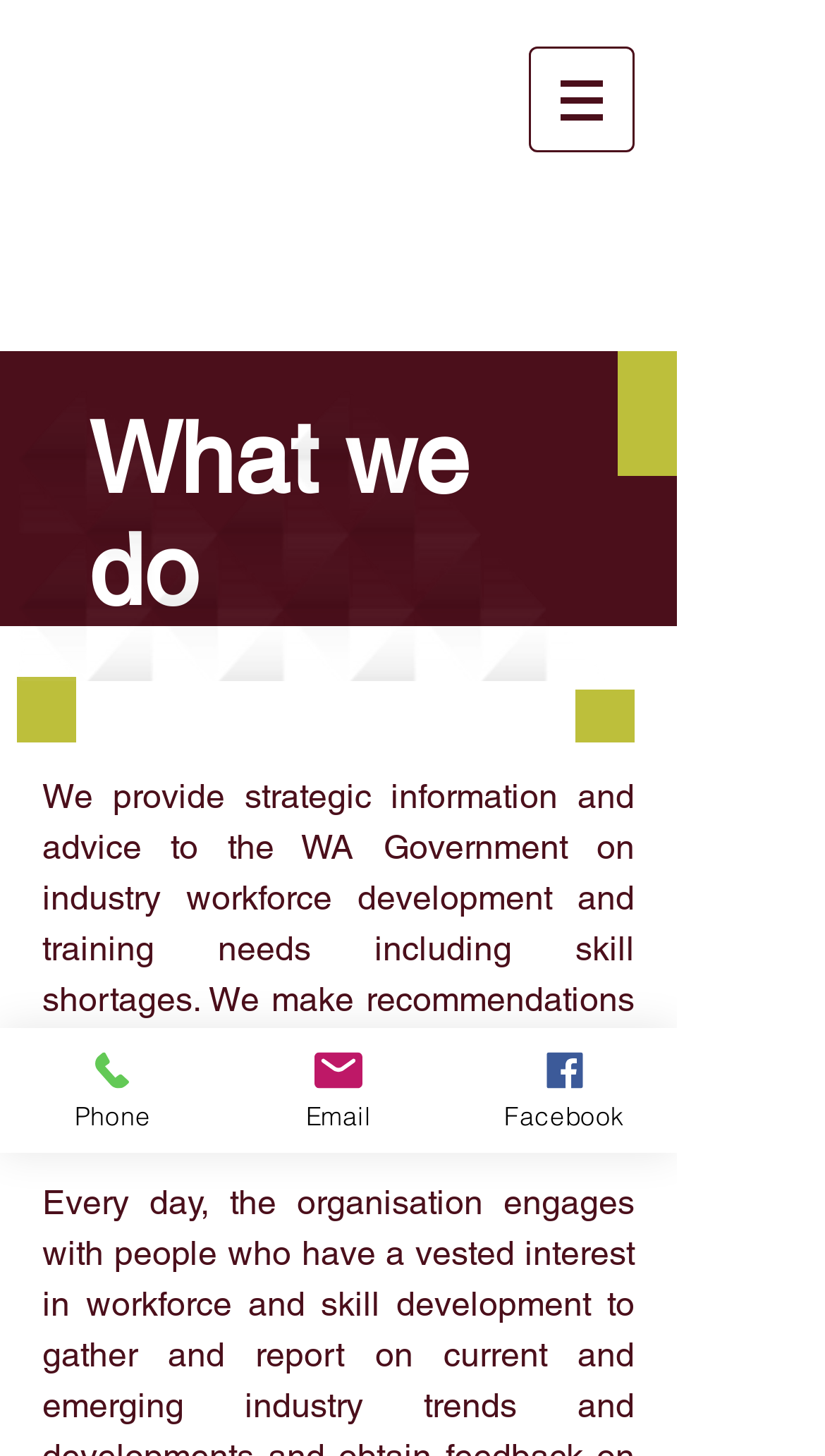Please find the main title text of this webpage.

What we do